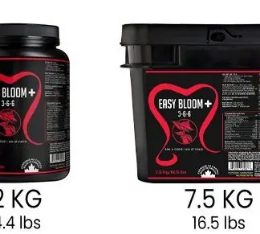Give a one-word or short-phrase answer to the following question: 
What colors are used in the 'Easy Bloom+' branding?

Red and black